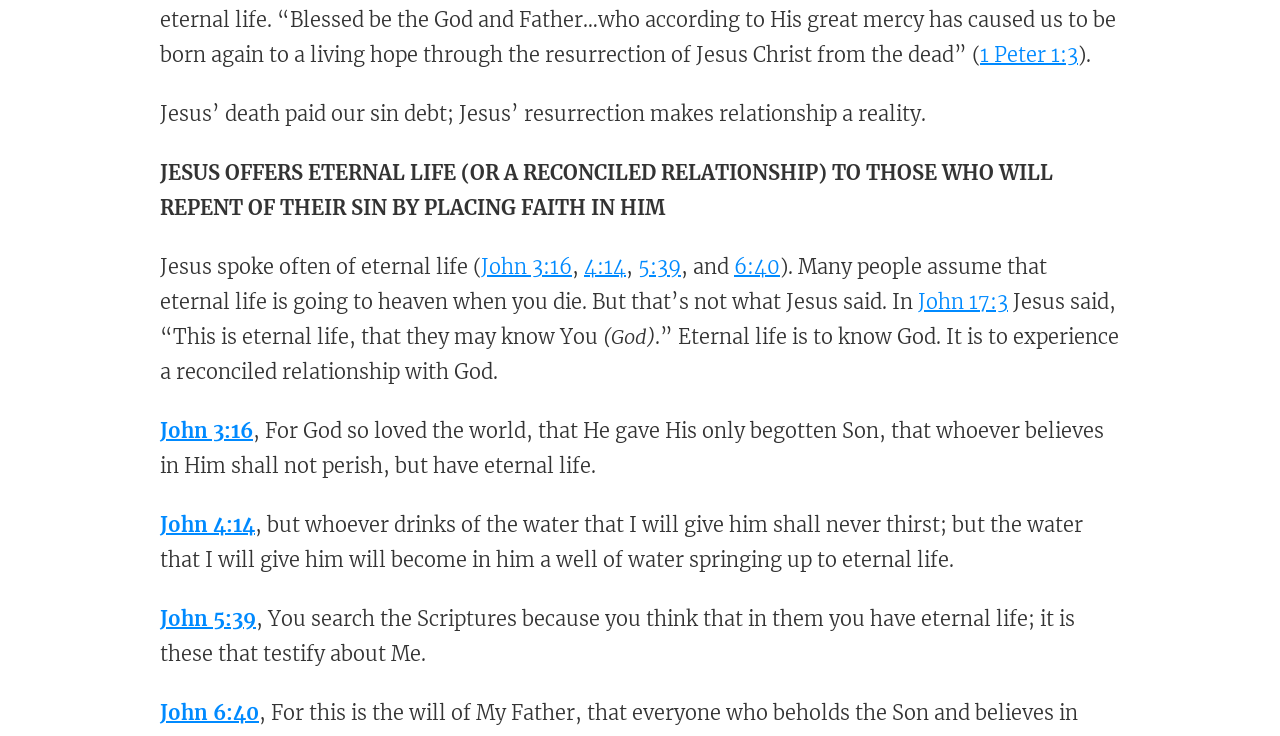Use a single word or phrase to answer the question: 
What is the relationship between Jesus' death and resurrection?

Paid sin debt and made relationship a reality